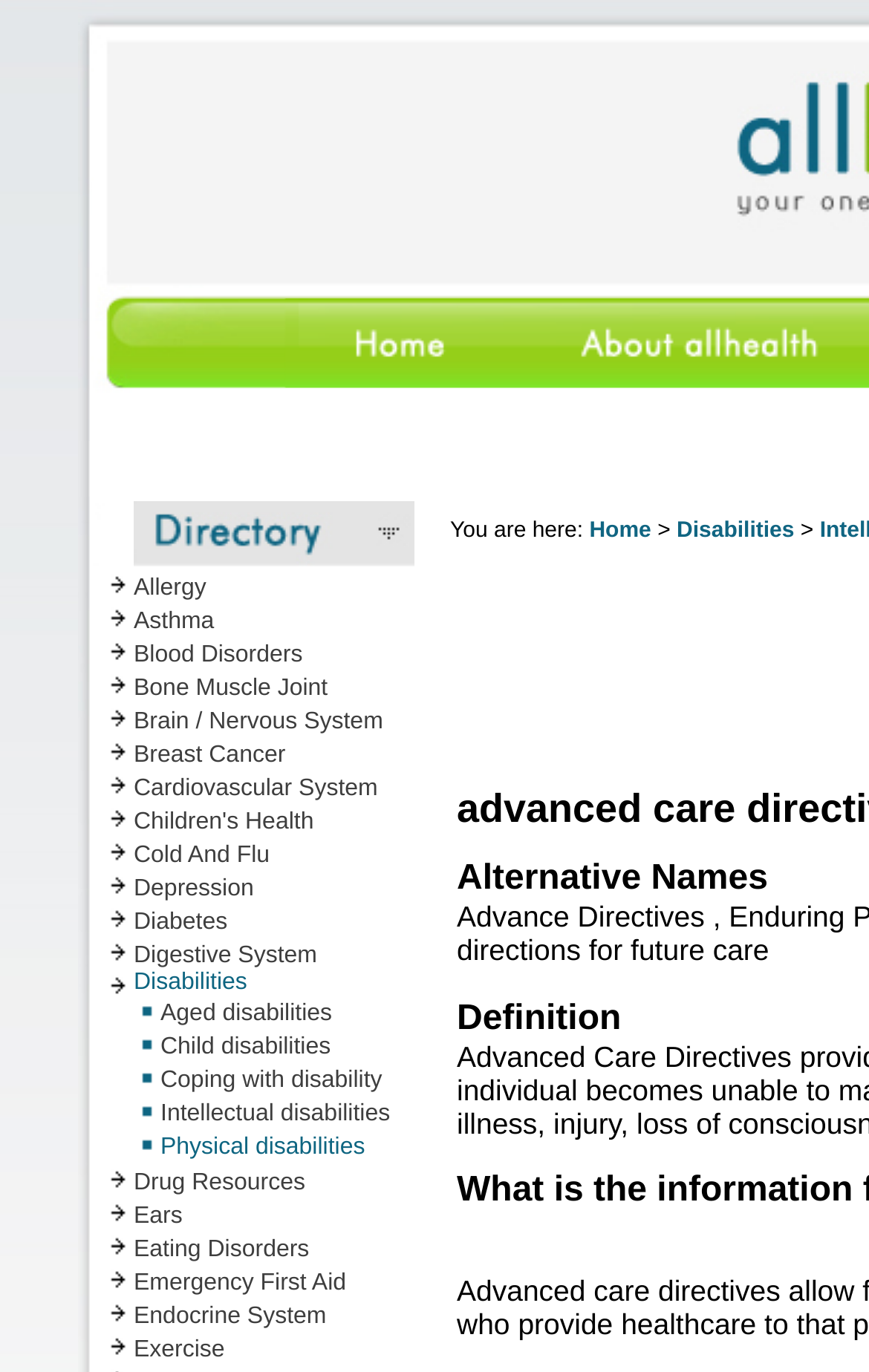Please predict the bounding box coordinates (top-left x, top-left y, bottom-right x, bottom-right y) for the UI element in the screenshot that fits the description: Emergency First Aid

[0.154, 0.925, 0.398, 0.945]